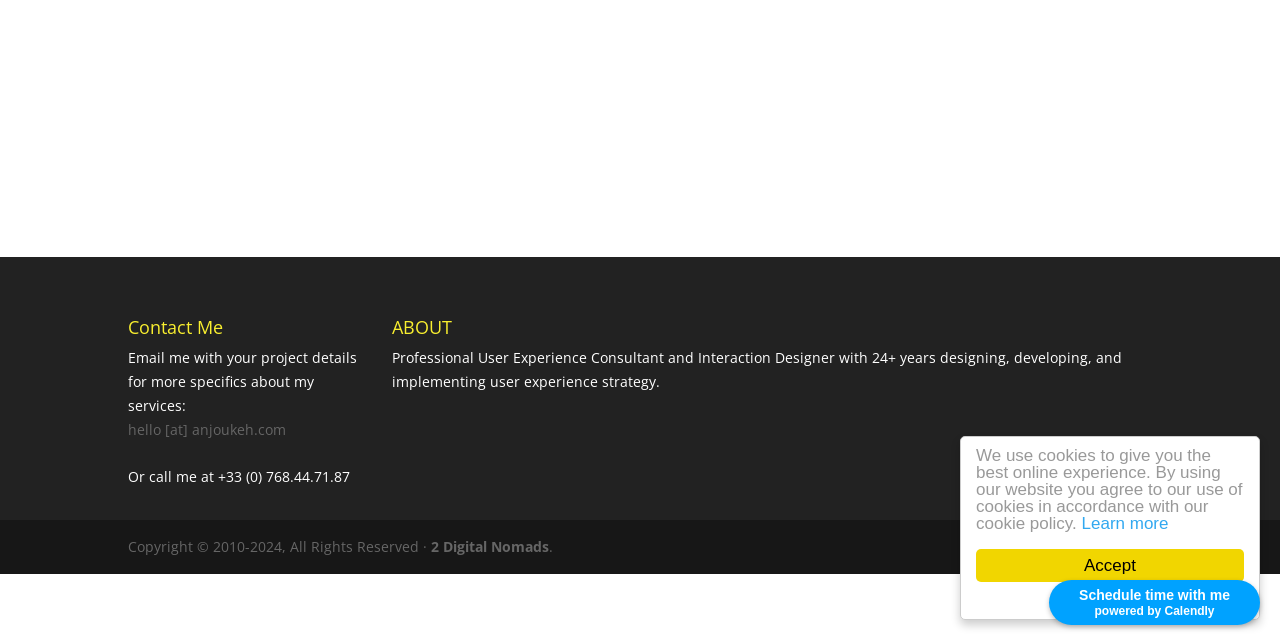Extract the bounding box coordinates for the UI element described as: "Accept".

[0.762, 0.858, 0.972, 0.909]